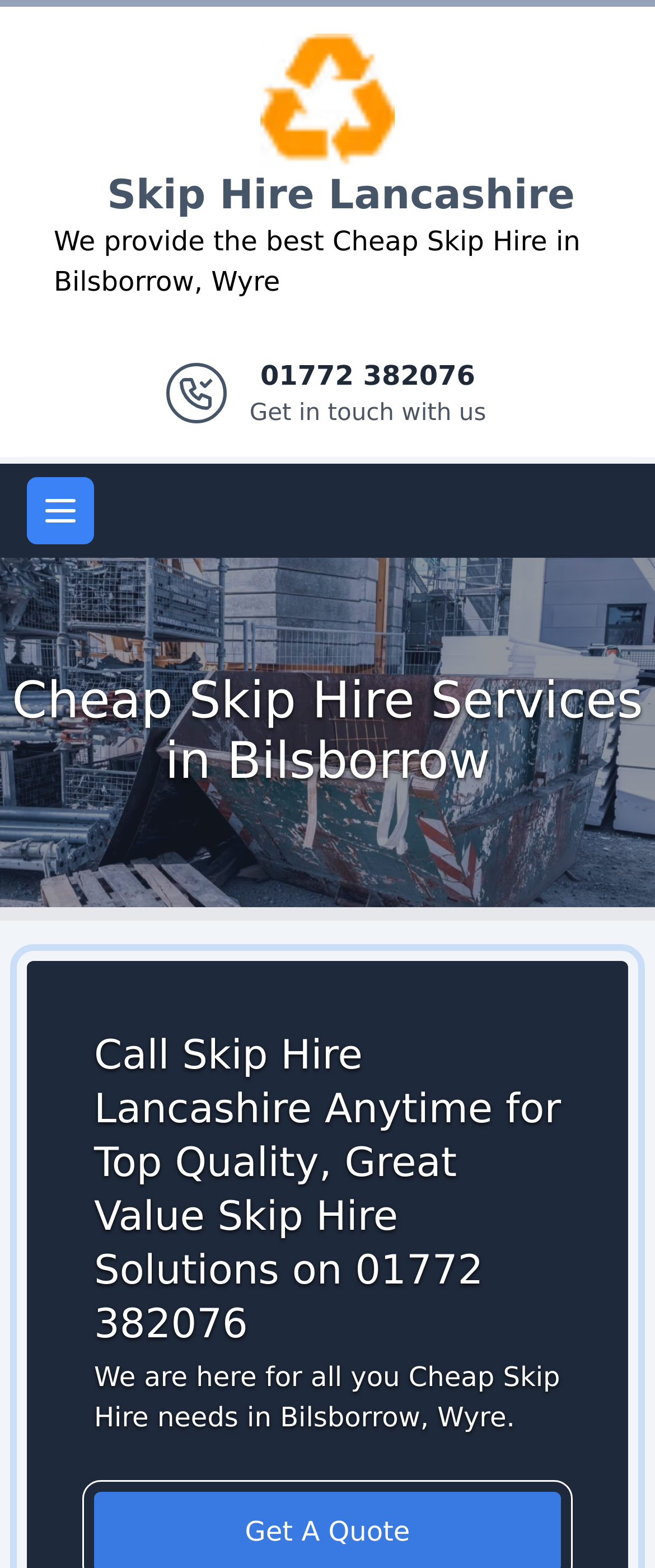Create an elaborate caption that covers all aspects of the webpage.

The webpage is about Cheap Skip Hire services in Bilsborrow, Wyre, provided by Skip Hire Lancashire. At the top, there is a banner with the site header, which contains the company logo, a link to the company's website, and a brief description of their services. Below the banner, there is a large image that spans the entire width of the page, likely showcasing the company's skip hire services.

On the top-right side of the page, there is a phone number, 01772 382076, with a call-to-action to get in touch with the company. Next to the phone number, there is a button to open the main menu. 

The main content of the page is divided into sections. The first section has a heading that reads "Cheap Skip Hire Services in Bilsborrow" and is accompanied by a large image. The second section has a heading that encourages visitors to call Skip Hire Lancashire for top-quality skip hire solutions, along with the same phone number mentioned earlier. Below this heading, there is a brief paragraph of text that reiterates the company's commitment to providing cheap skip hire services in Bilsborrow, Wyre.

Throughout the page, there are a total of four images, including the company logo, the banner image, and two other images that illustrate the company's services. There are also several links, including the company logo, the link to the company's website, and the call-to-action to get in touch with the company.